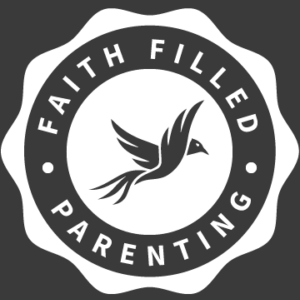Answer the question in one word or a short phrase:
What colors are used in the logo?

Black and white